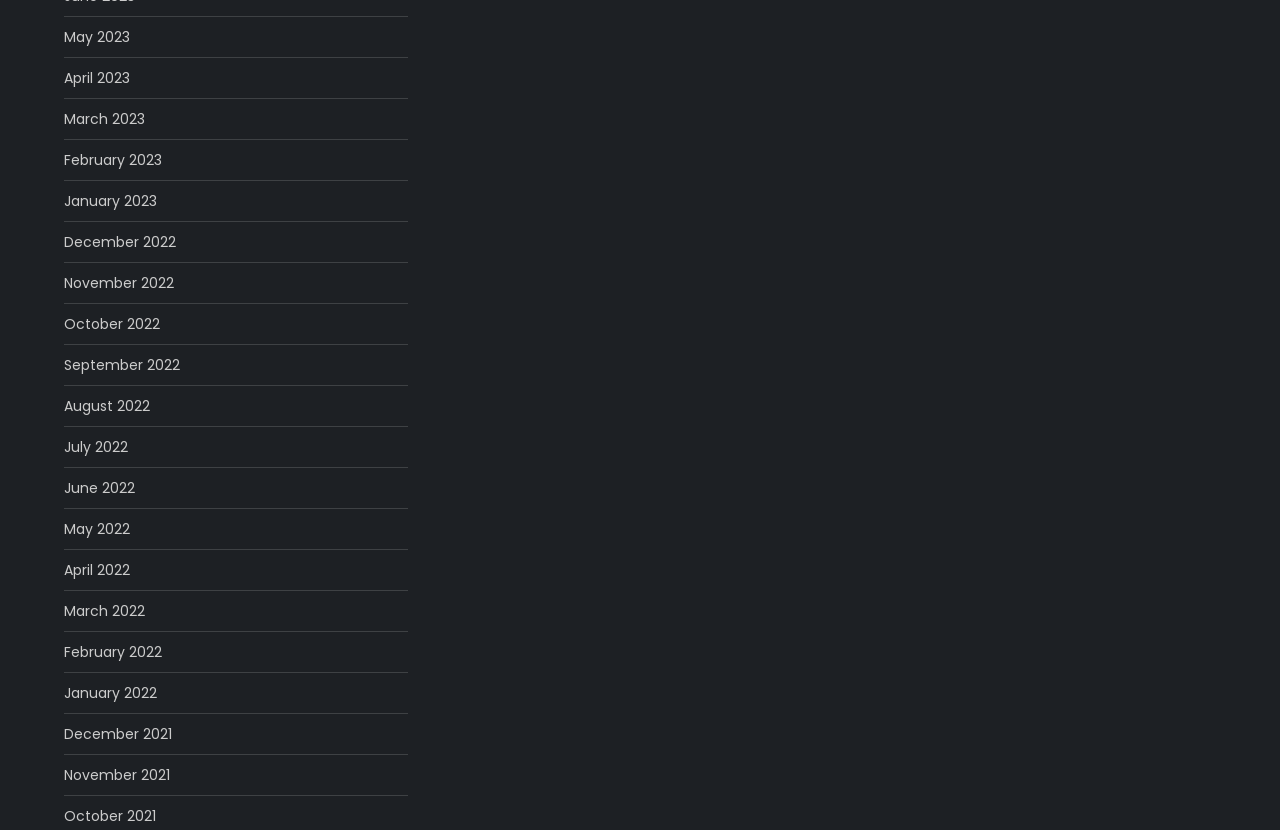Specify the bounding box coordinates of the element's region that should be clicked to achieve the following instruction: "view October 2022". The bounding box coordinates consist of four float numbers between 0 and 1, in the format [left, top, right, bottom].

[0.05, 0.375, 0.125, 0.407]